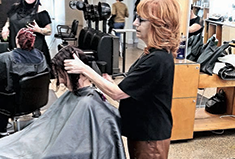Provide a comprehensive description of the image.

In a vibrant salon setting, a skilled stylist attentively works on a client's hair, showcasing the art of hairdressing. The stylist, with striking red hair and dressed in dark attire, is seen carefully manipulating the client's hair, suggesting a focus on achieving the desired look. In the background, other clients and stylists are engaged in various activities, contributing to the bustling, friendly atmosphere typical of a hair salon. This image captures the camaraderie and creativity found in such spaces, where professionals and clients come together to explore beauty and personal style. The scene exemplifies the dedication and expertise involved in the hairdressing profession, highlighting the importance of personalized care in enhancing individual aesthetics.